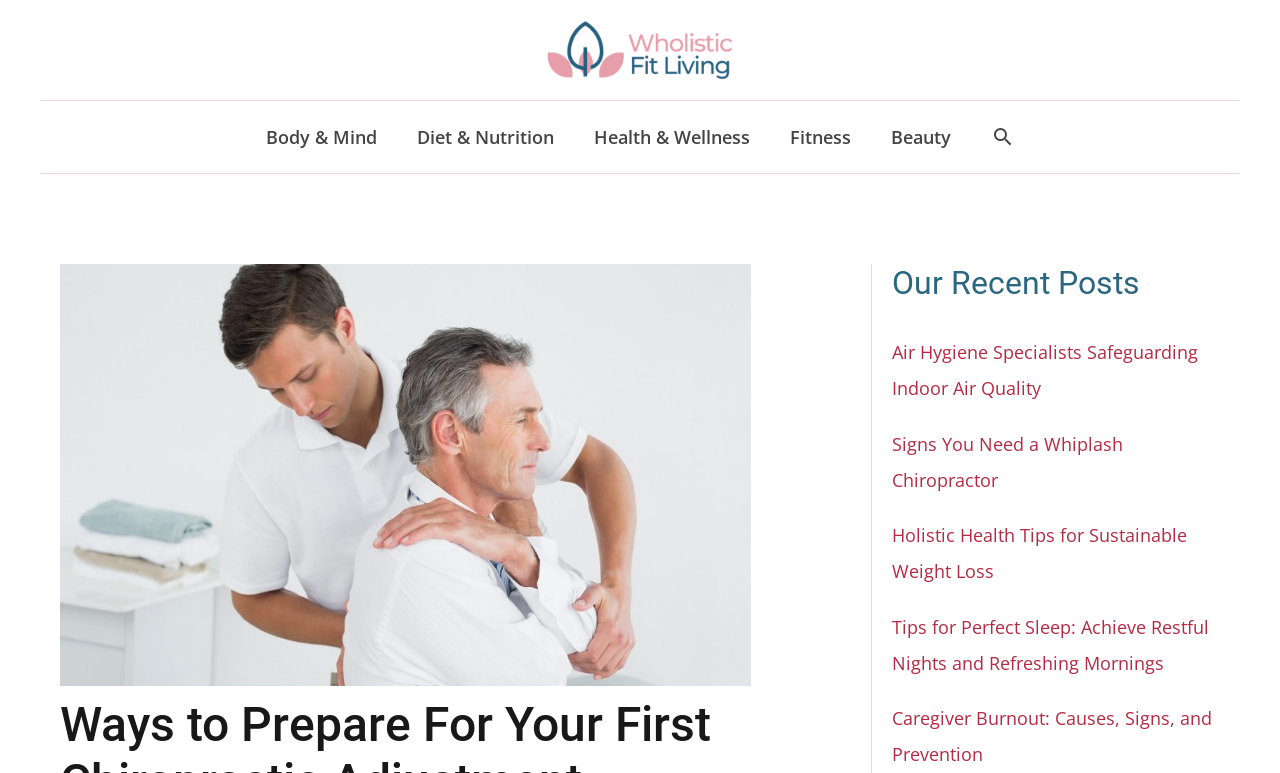What is the topic of the image on the webpage? Based on the image, give a response in one word or a short phrase.

Chiropractic Adjustment